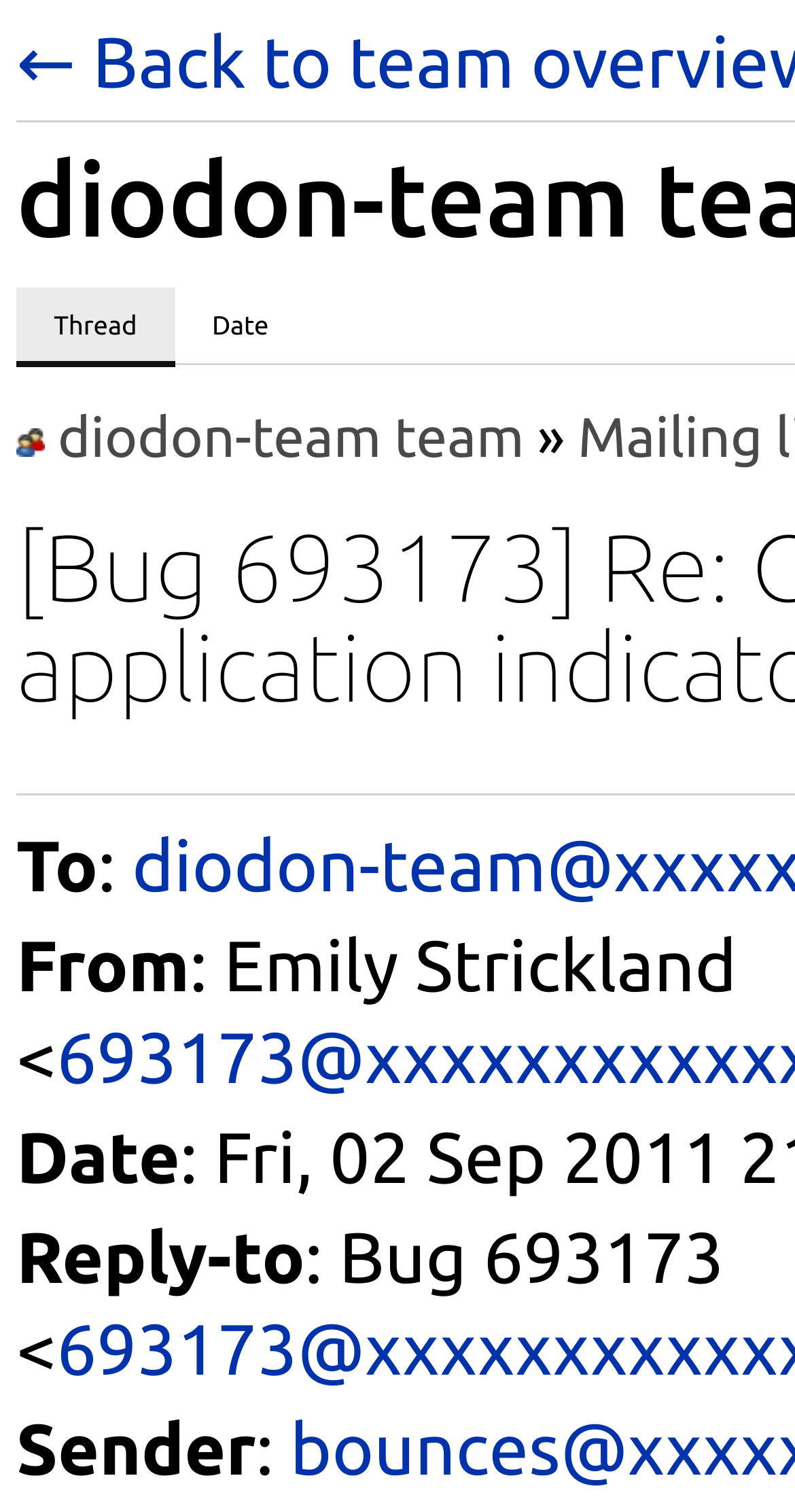What is the bug number?
Kindly offer a detailed explanation using the data available in the image.

The bug number can be found in the 'Reply-to' section of the webpage, which is located near the middle of the webpage. The full text in this section is 'Reply-to: Bug 693173 <...>', indicating that the bug number is 693173.